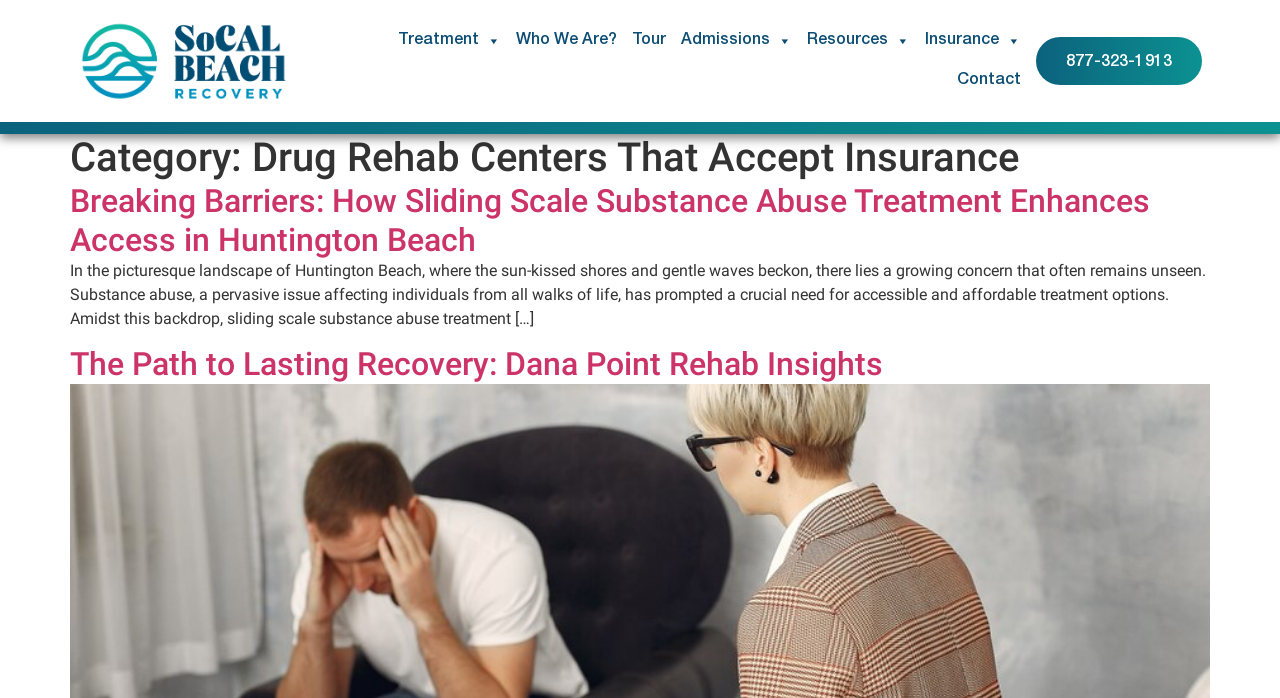Locate the bounding box coordinates of the element to click to perform the following action: 'Check 'Reporting Harrassing, Etc. E-Mails to Internet Provider''. The coordinates should be given as four float values between 0 and 1, in the form of [left, top, right, bottom].

None